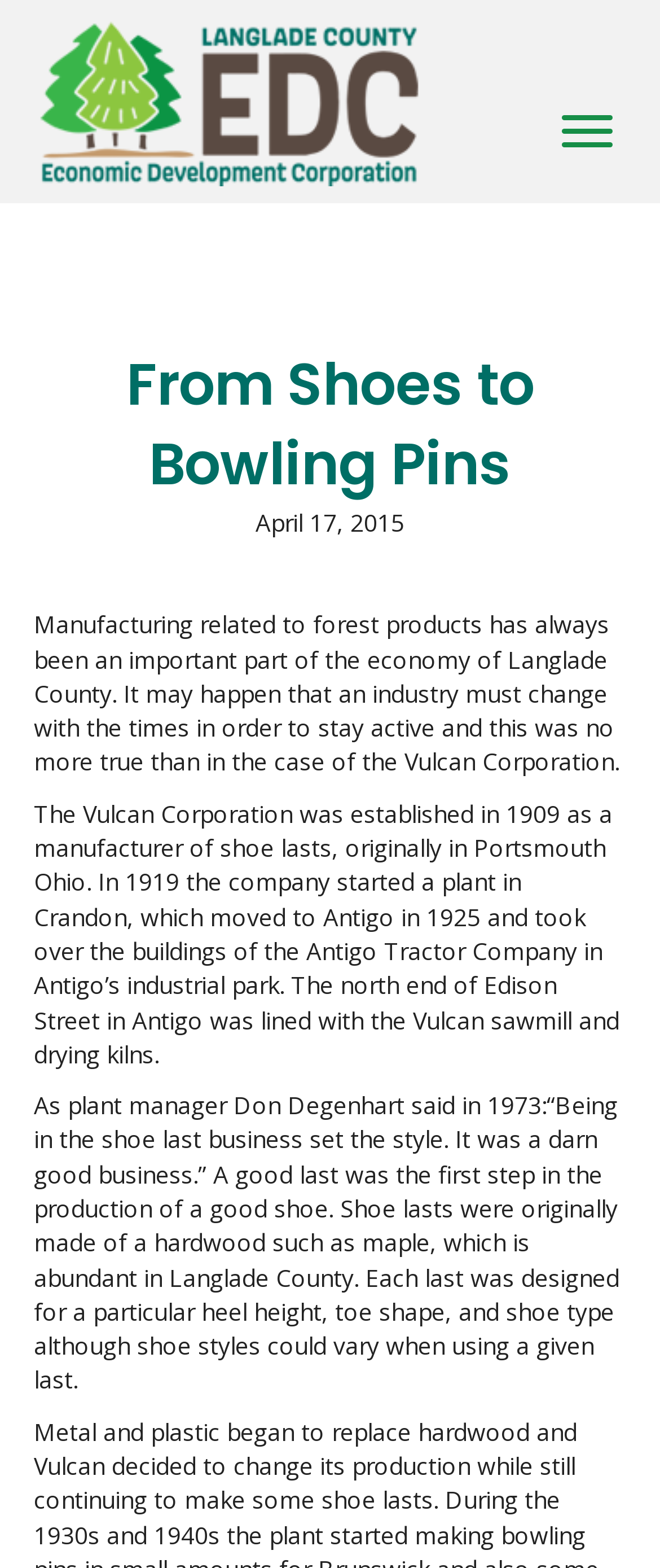Identify the bounding box for the UI element described as: "aria-label="Menu"". Ensure the coordinates are four float numbers between 0 and 1, formatted as [left, top, right, bottom].

[0.831, 0.066, 0.949, 0.103]